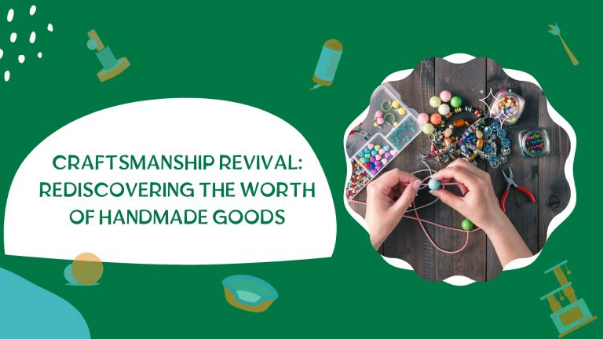Outline with detail what the image portrays.

The image captures a vibrant and inviting scene centered around the theme of handmade craftsmanship. With the title "Craftsmanship Revival: Rediscovering the Worth of Handmade Goods" prominently displayed, it invites the viewer to explore the beauty and value of artisanal creations. The visual showcases a person's hands engaged in the delicate process of assembling colorful beads and other crafting materials, set against a backdrop of various tools and items commonly used in DIY projects. This piece highlights the emotional connection and unique charm inherent in handmade goods, emphasizing a return to appreciating quality and artistry in a world dominated by mass production. The use of bright colors and playful design elements enhances the creative spirit conveyed throughout the image.